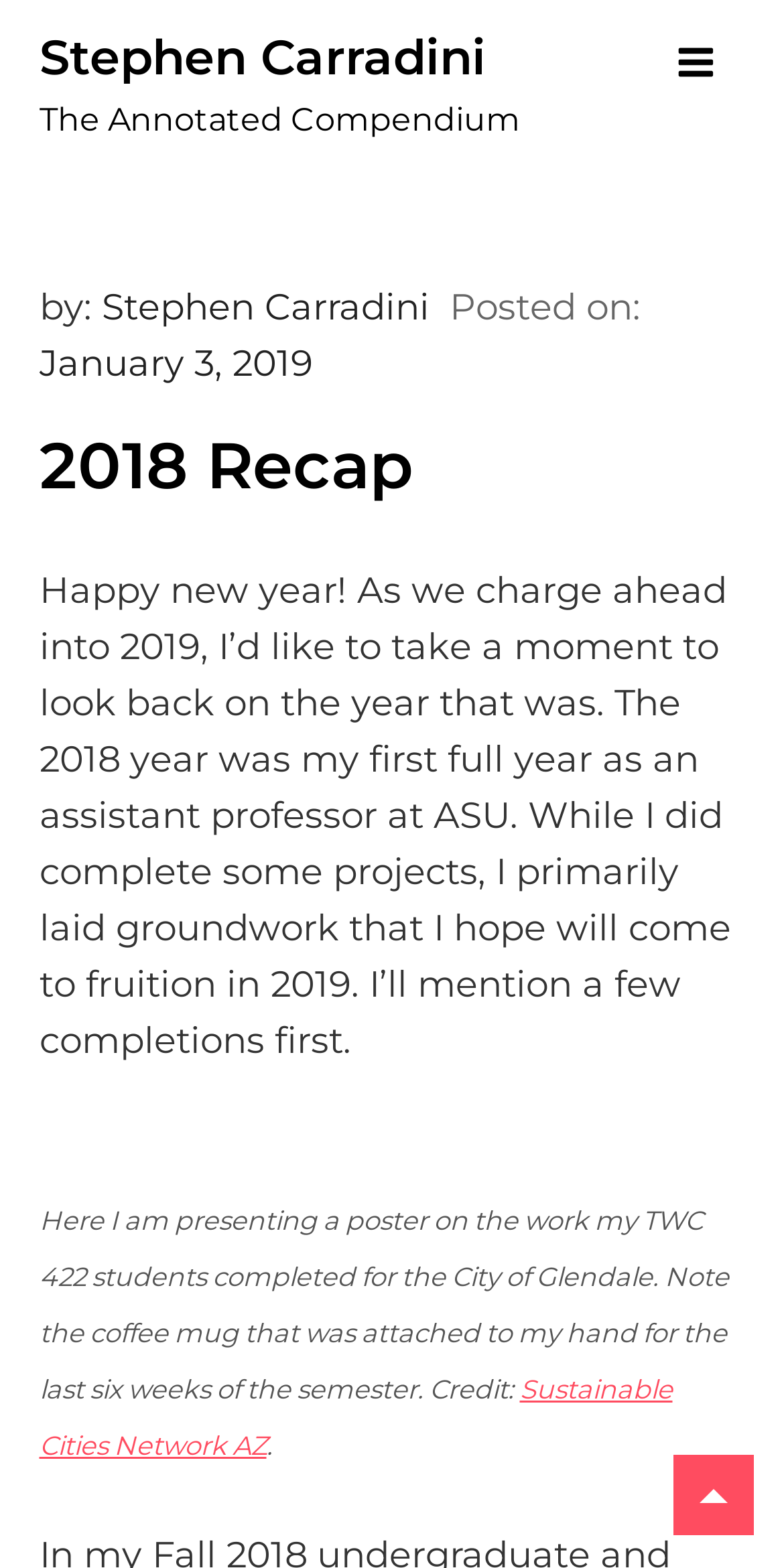Answer the question below in one word or phrase:
What is the author holding in the poster?

coffee mug